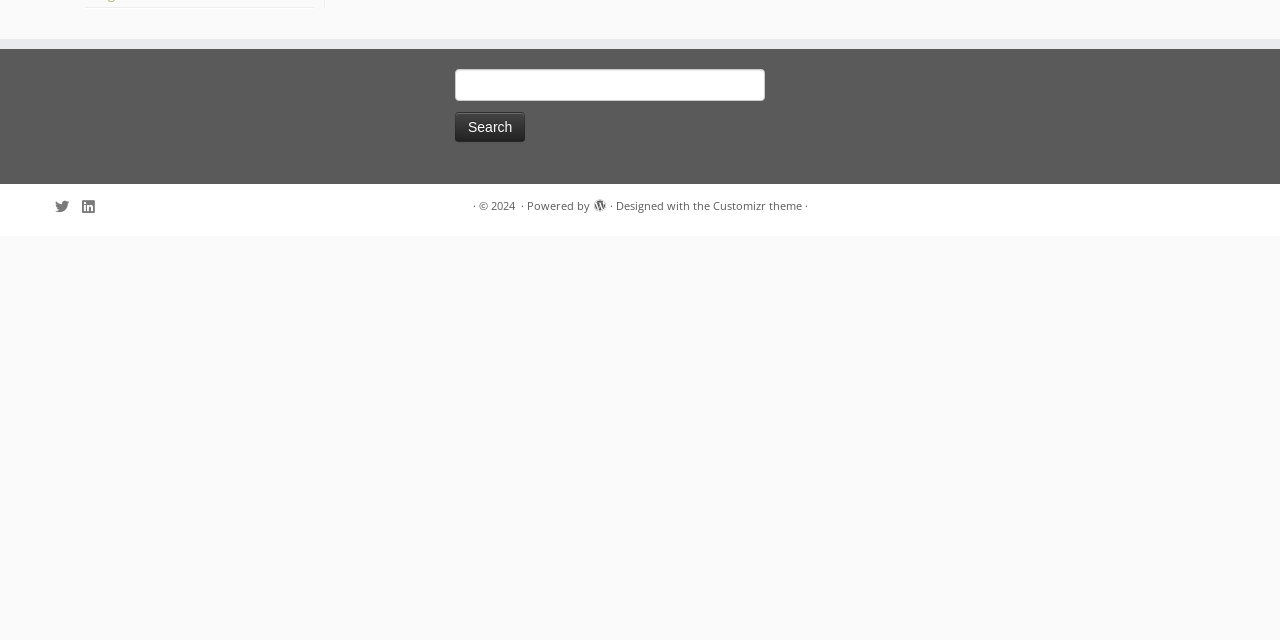Identify the bounding box for the UI element described as: "parent_node: Search for: name="s"". Ensure the coordinates are four float numbers between 0 and 1, formatted as [left, top, right, bottom].

[0.355, 0.107, 0.598, 0.157]